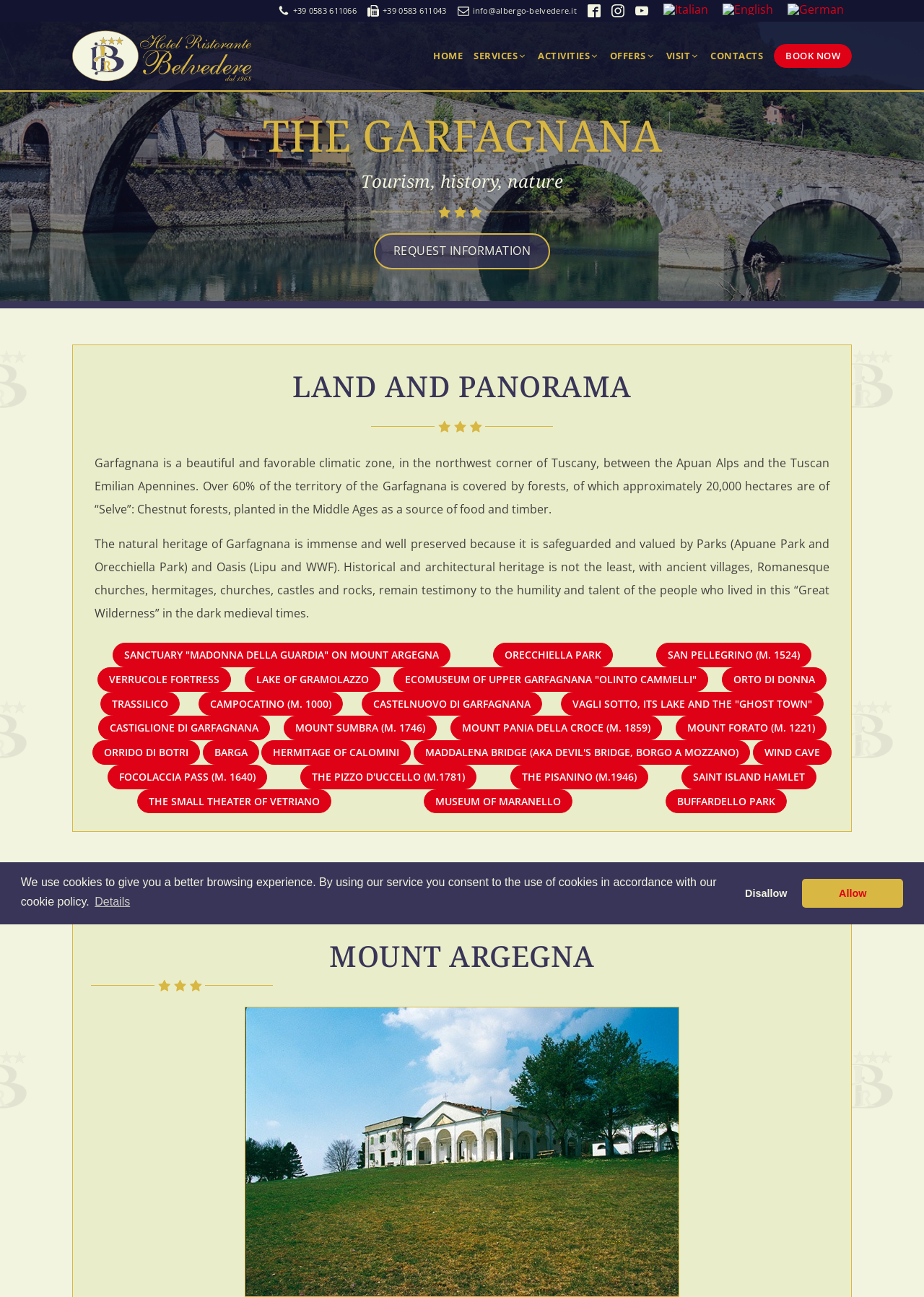Identify the bounding box for the described UI element. Provide the coordinates in (top-left x, top-left y, bottom-right x, bottom-right y) format with values ranging from 0 to 1: THE SMALL THEATER OF VETRIANO

[0.149, 0.608, 0.359, 0.627]